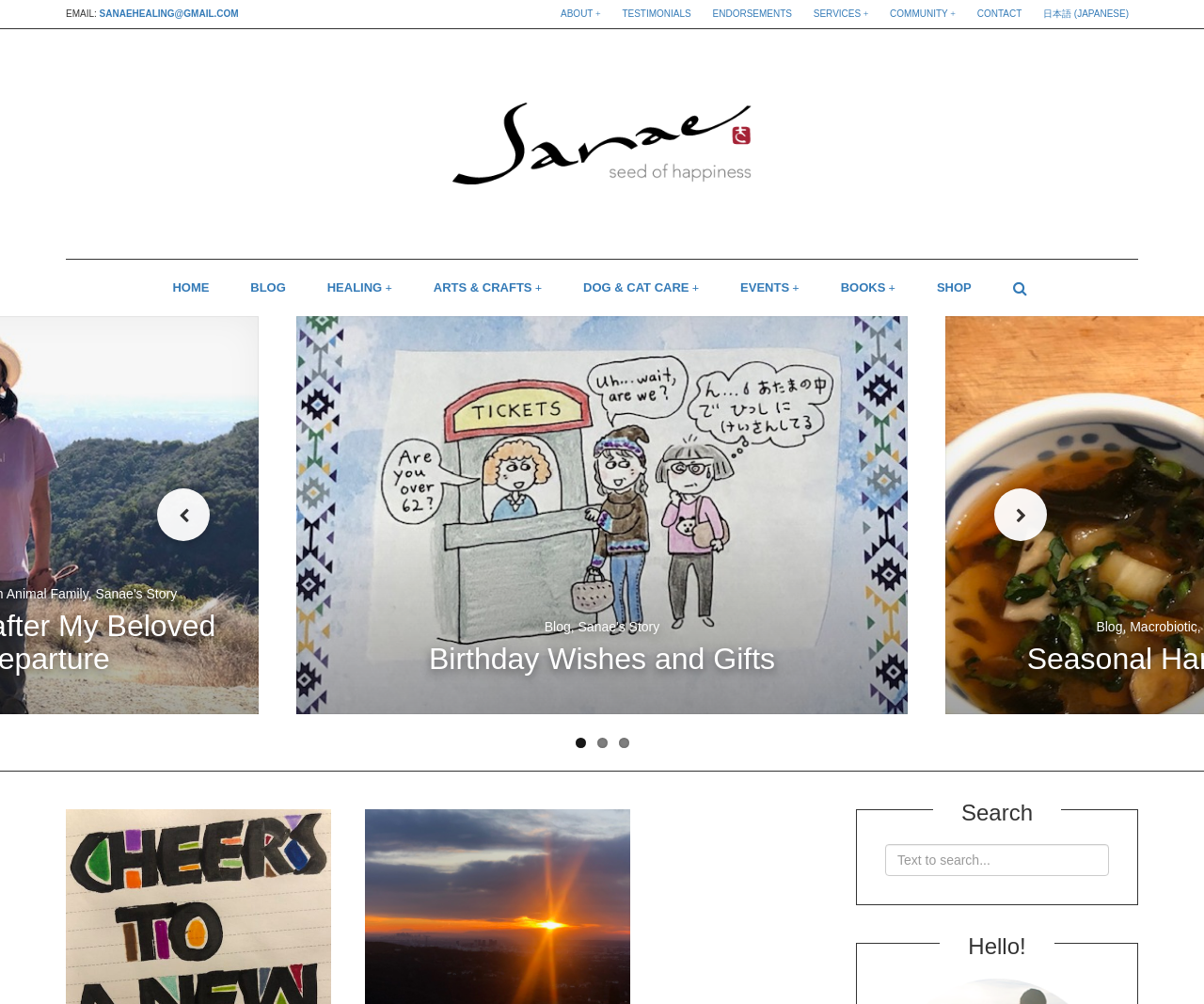Find and provide the bounding box coordinates for the UI element described with: "Dog & Cat Care".

[0.477, 0.259, 0.588, 0.315]